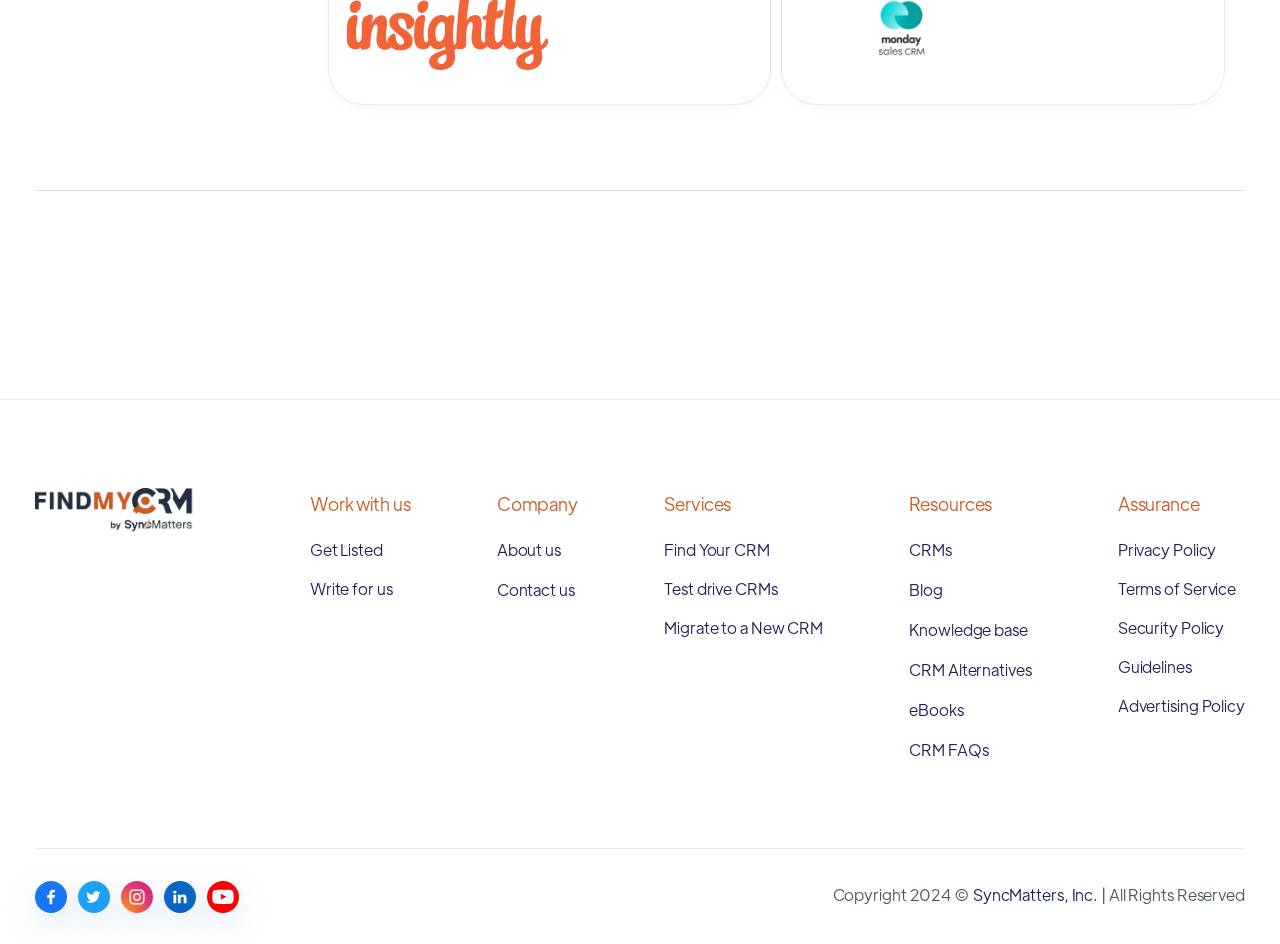Pinpoint the bounding box coordinates of the area that should be clicked to complete the following instruction: "Visit Facebook page". The coordinates must be given as four float numbers between 0 and 1, i.e., [left, top, right, bottom].

[0.027, 0.958, 0.055, 0.98]